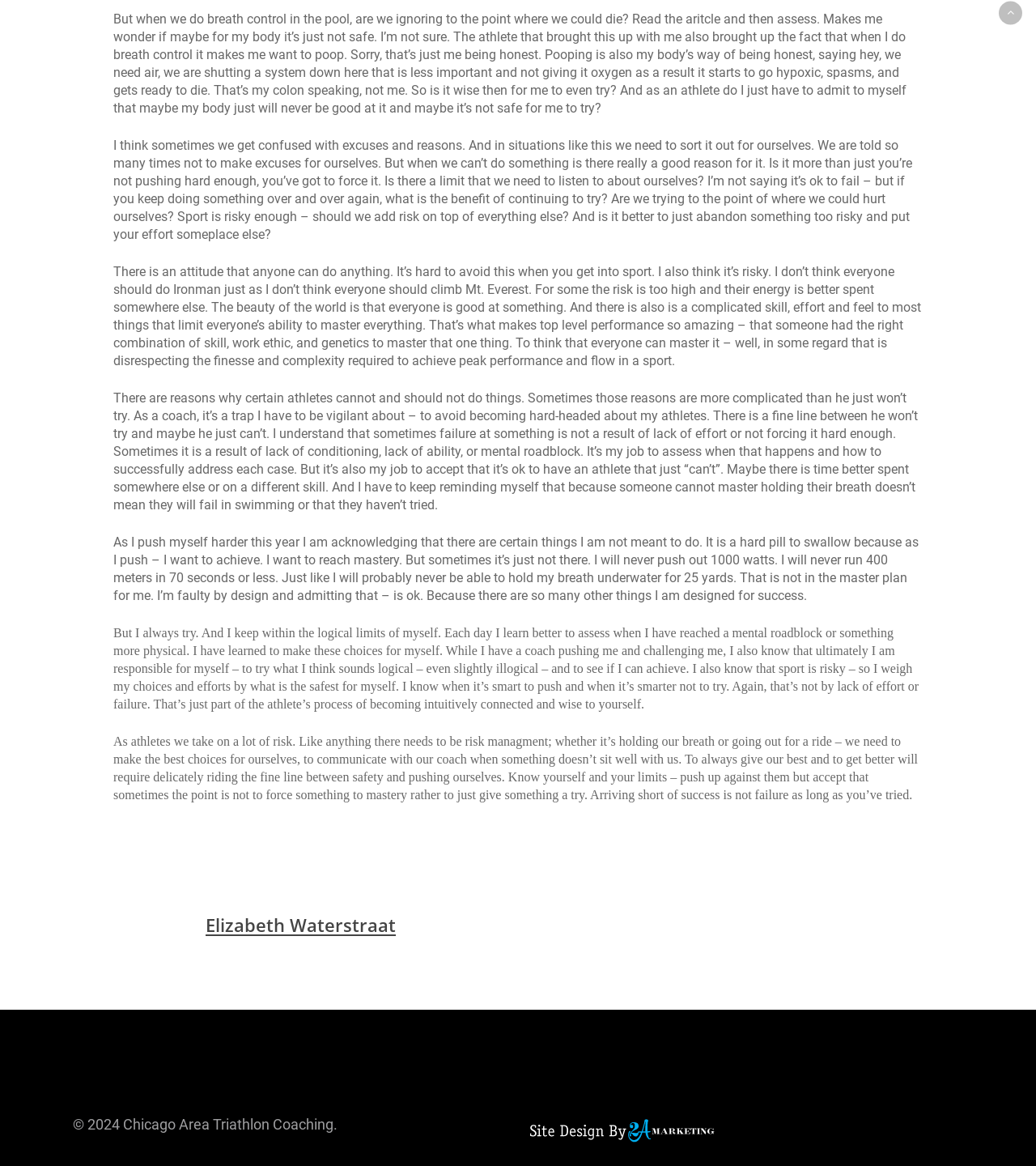Based on the element description Elizabeth Waterstraat, identify the bounding box coordinates for the UI element. The coordinates should be in the format (top-left x, top-left y, bottom-right x, bottom-right y) and within the 0 to 1 range.

[0.198, 0.783, 0.382, 0.804]